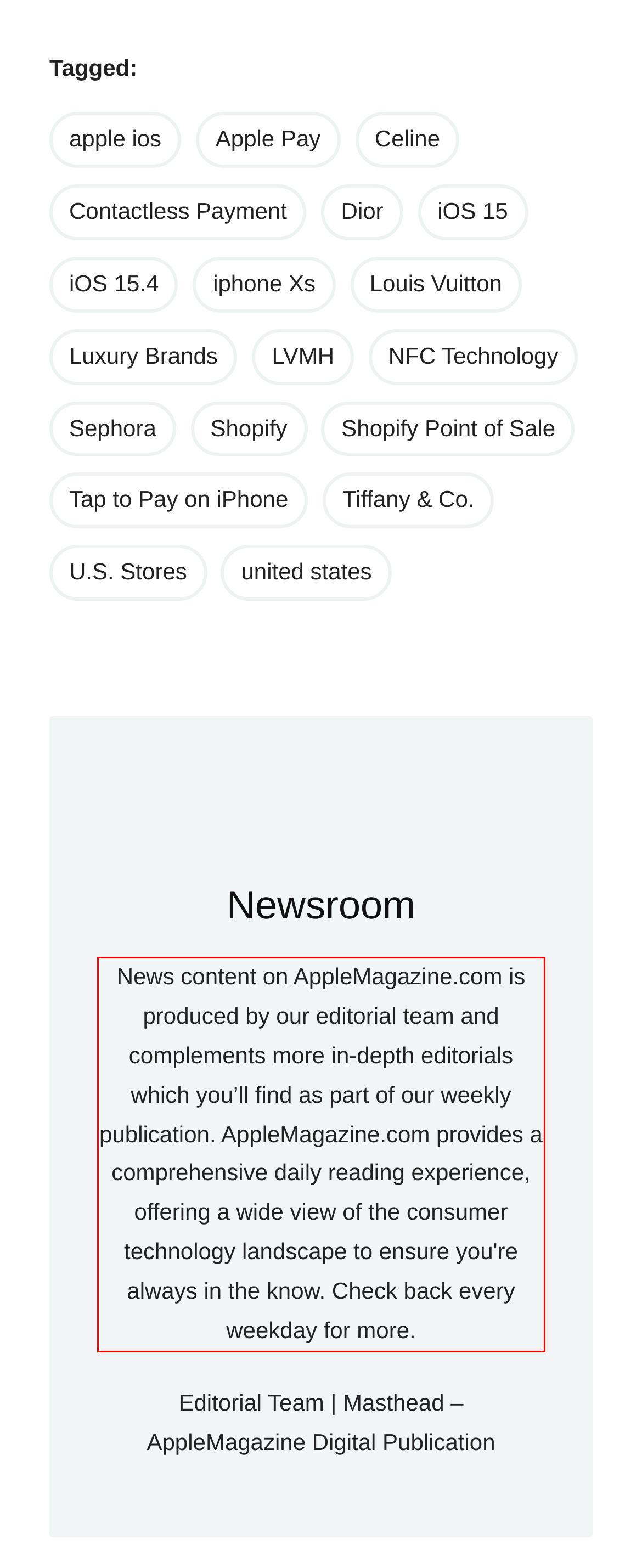Within the screenshot of a webpage, identify the red bounding box and perform OCR to capture the text content it contains.

News content on AppleMagazine.com is produced by our editorial team and complements more in-depth editorials which you’ll find as part of our weekly publication. AppleMagazine.com provides a comprehensive daily reading experience, offering a wide view of the consumer technology landscape to ensure you're always in the know. Check back every weekday for more.